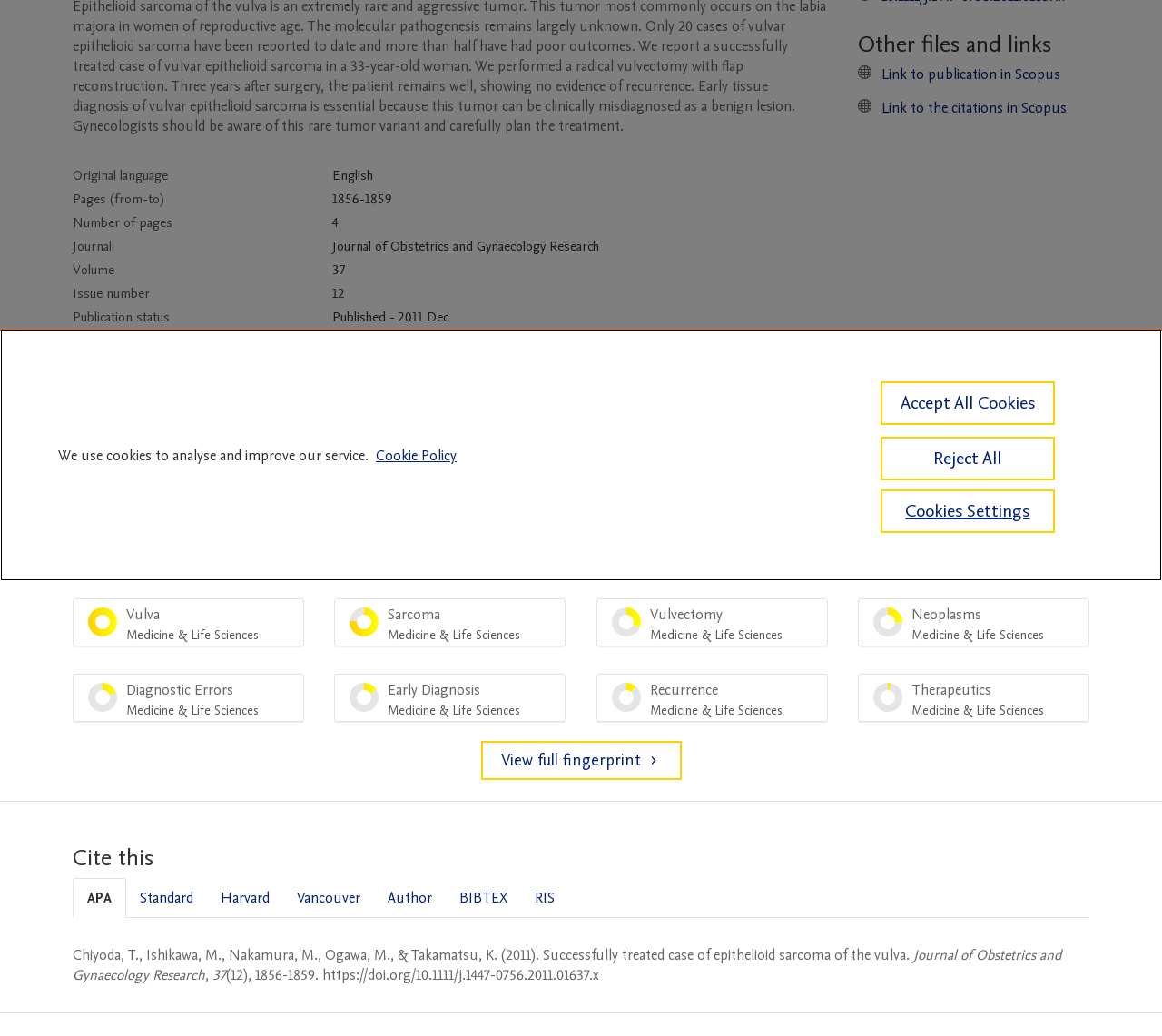Identify the bounding box for the element characterized by the following description: "Accept All Cookies".

[0.758, 0.368, 0.908, 0.41]